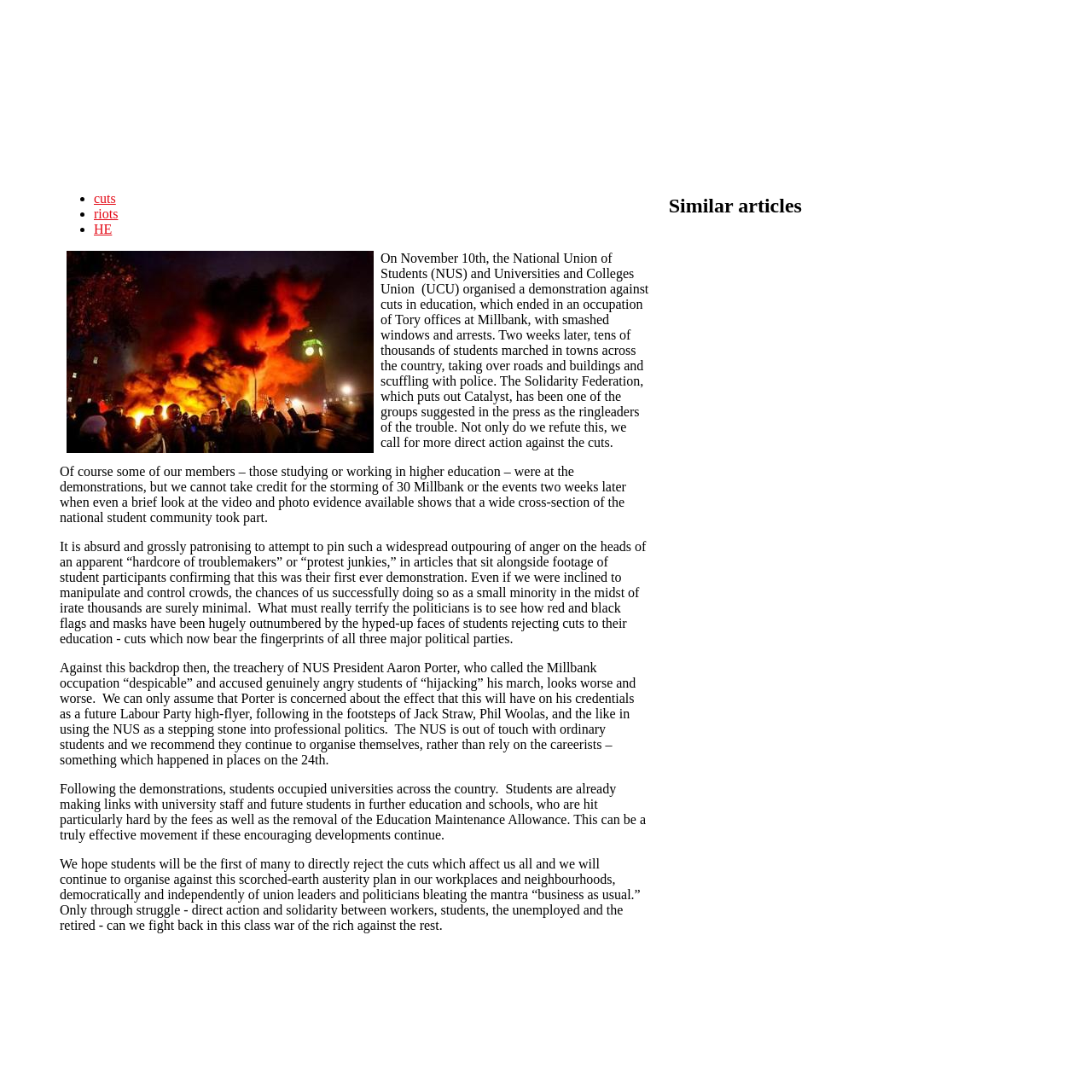Can you give a detailed response to the following question using the information from the image? What is the name of the student union president mentioned in the article?

The article mentions Aaron Porter, the president of the National Union of Students (NUS), who called the Millbank occupation 'despicable' and accused genuinely angry students of 'hijacking' his march.